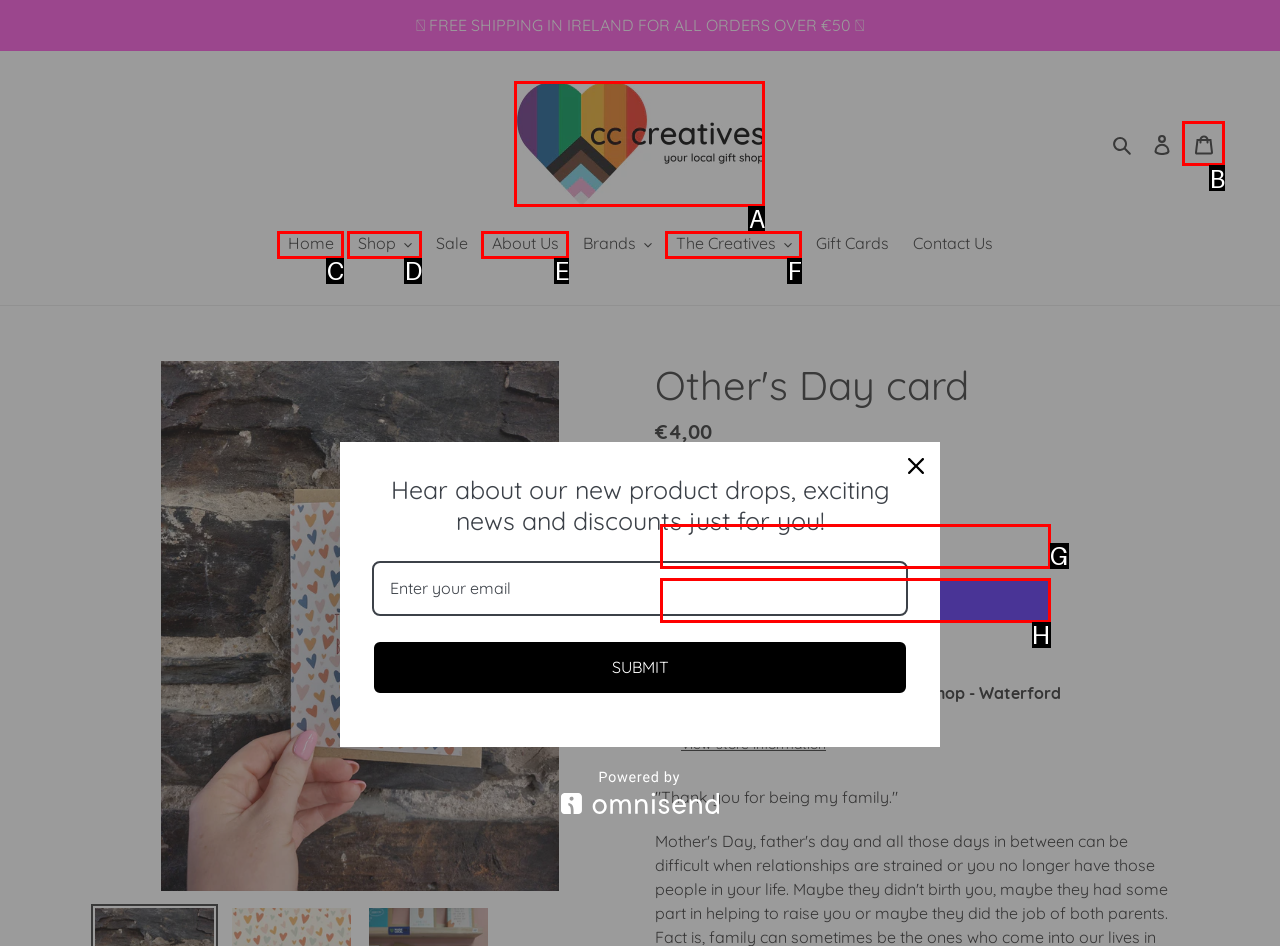Select the right option to accomplish this task: View your cart. Reply with the letter corresponding to the correct UI element.

B